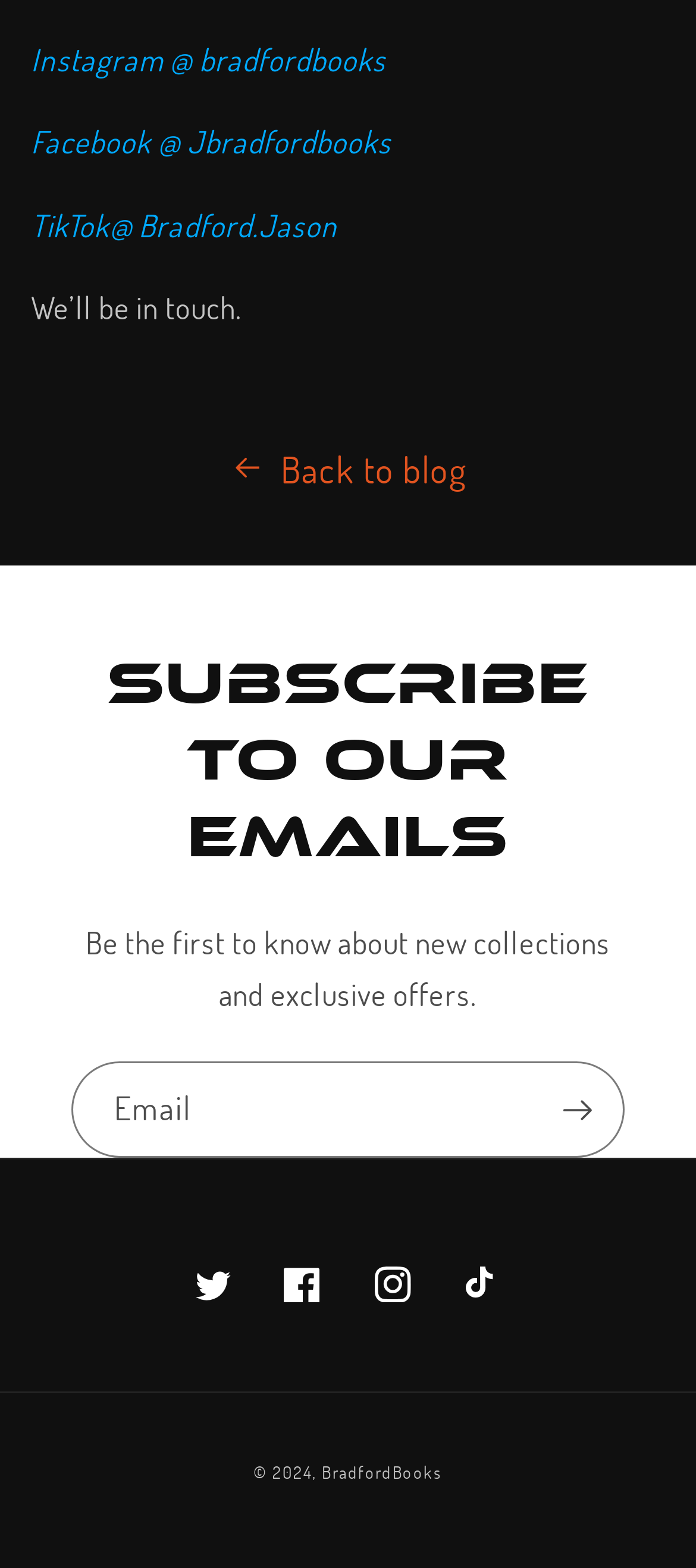What is the purpose of the email textbox?
Answer the question with a single word or phrase derived from the image.

To subscribe to emails